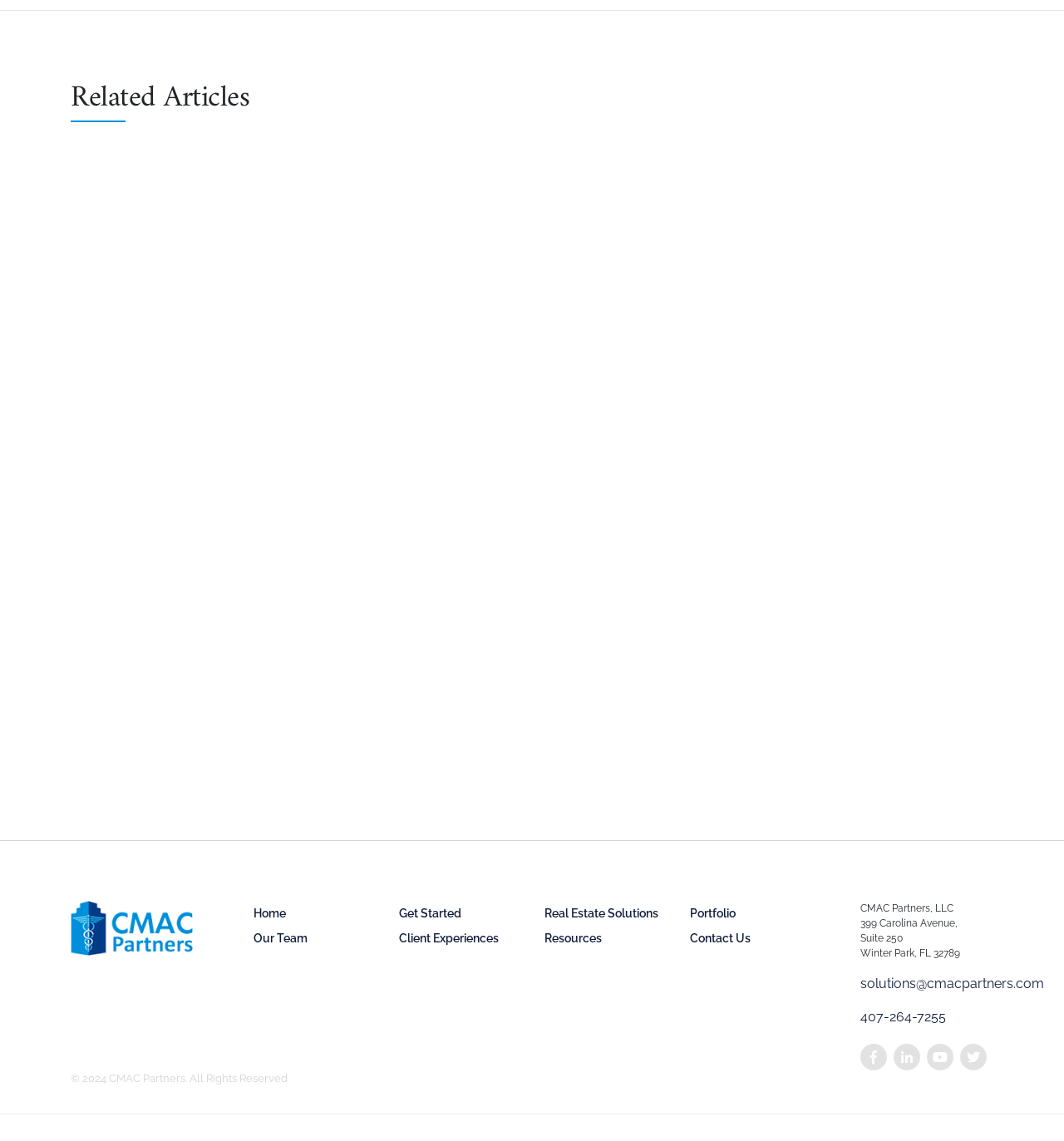Pinpoint the bounding box coordinates for the area that should be clicked to perform the following instruction: "Contact CMAC Partners via email".

[0.809, 0.855, 0.981, 0.869]